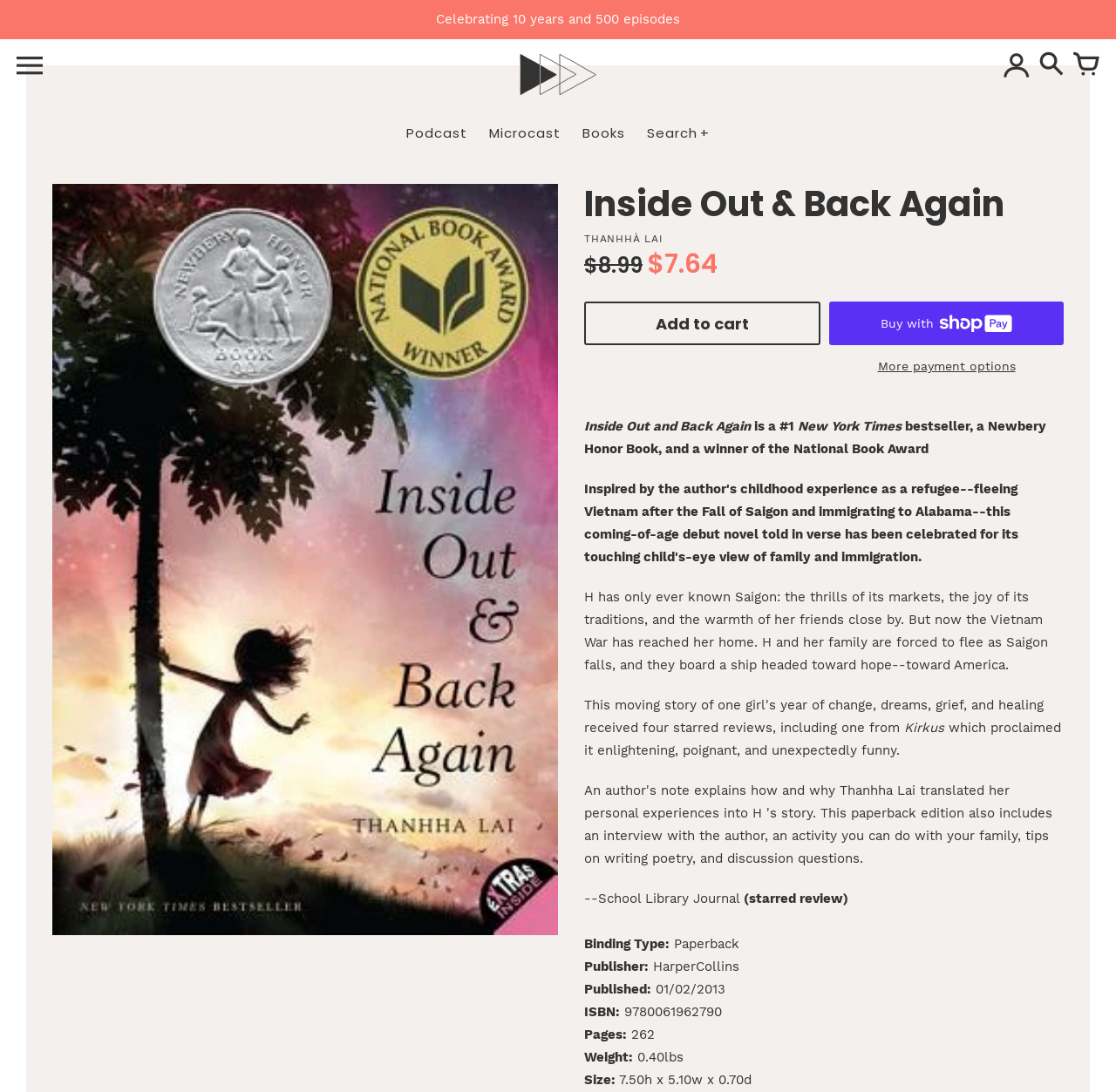Extract the bounding box coordinates for the described element: "aria-label="Search"". The coordinates should be represented as four float numbers between 0 and 1: [left, top, right, bottom].

[0.93, 0.048, 0.954, 0.072]